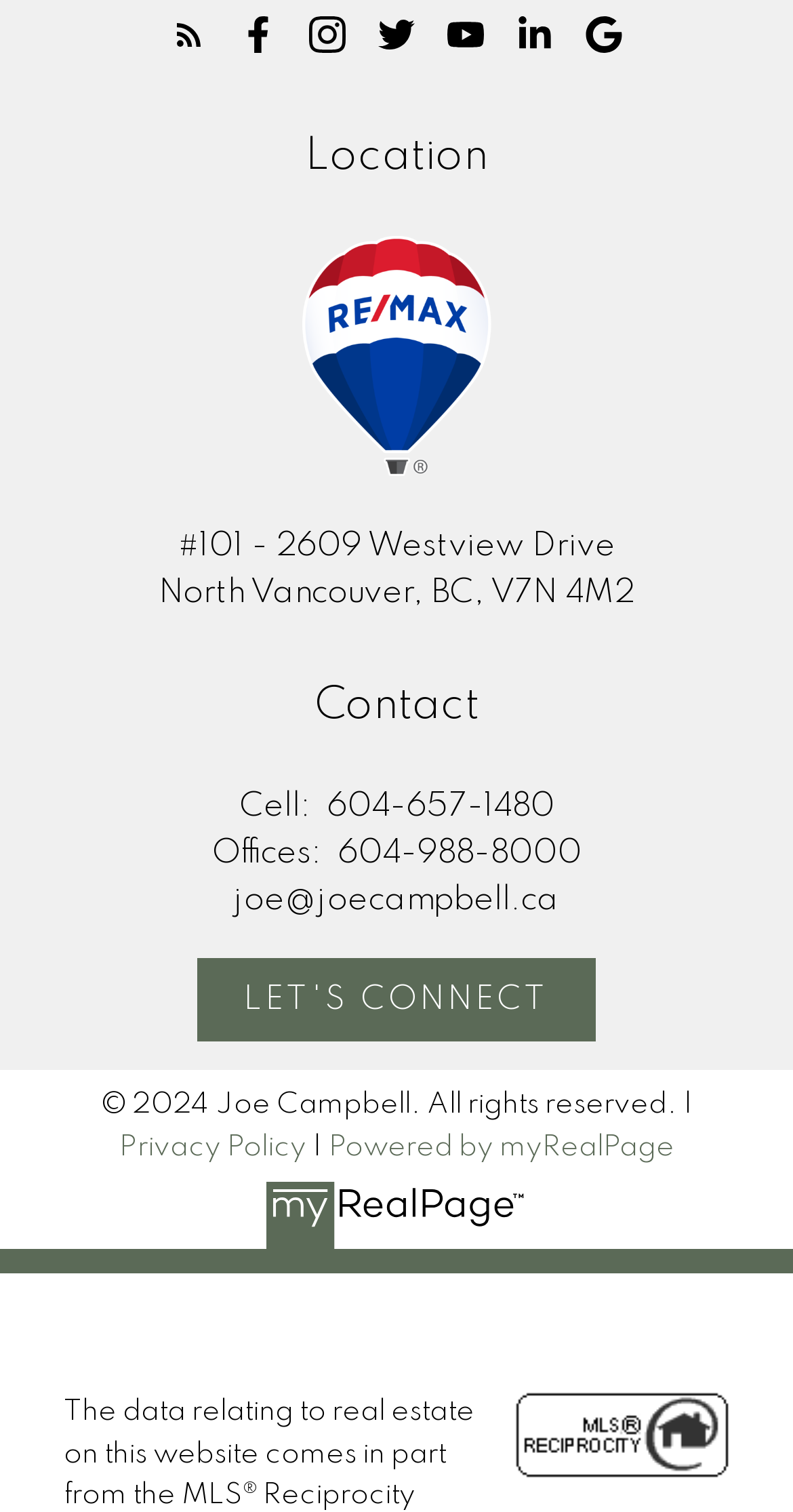Please locate the bounding box coordinates of the element that should be clicked to complete the given instruction: "View the contact information".

[0.08, 0.447, 0.92, 0.487]